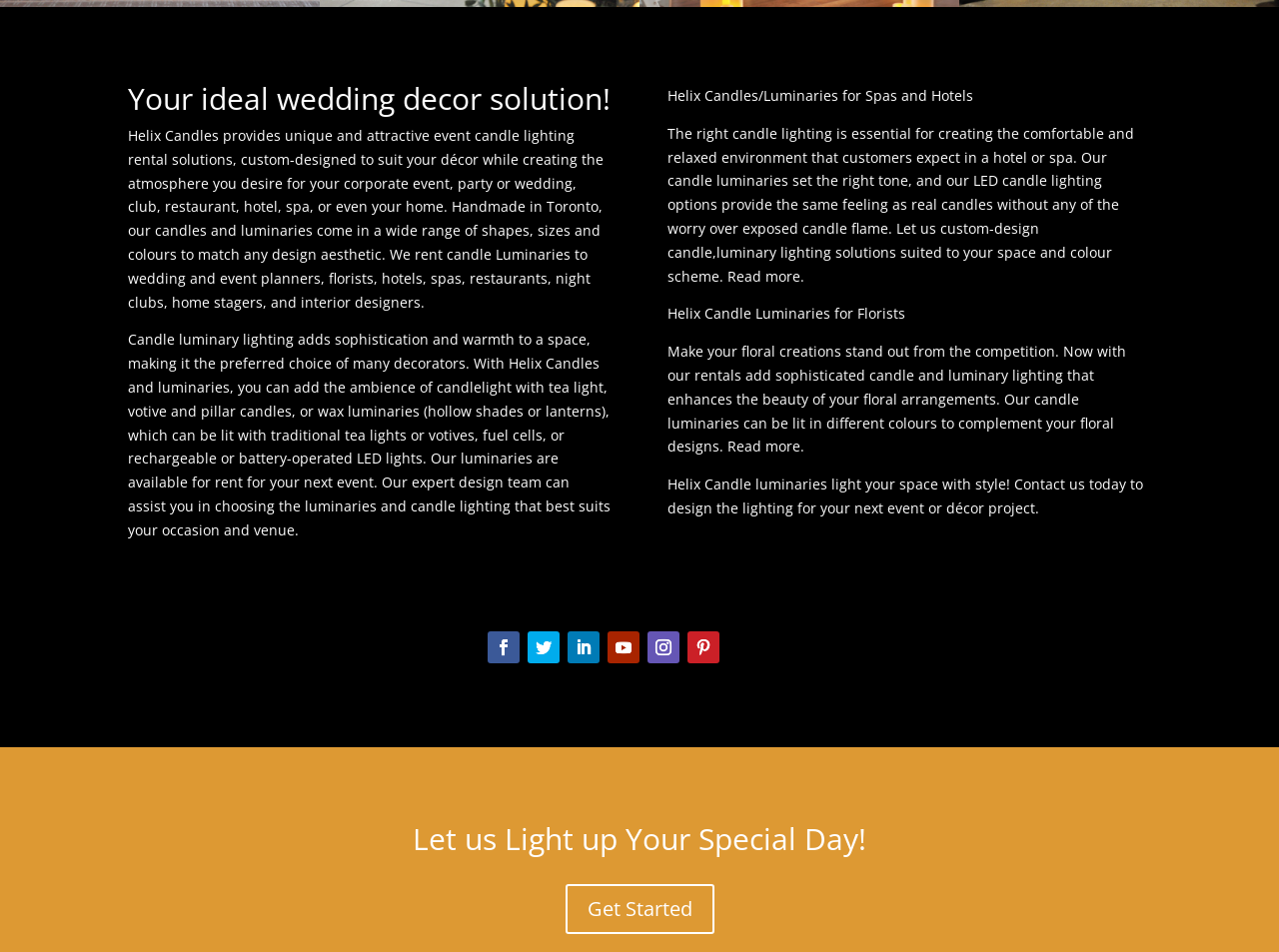Specify the bounding box coordinates of the region I need to click to perform the following instruction: "Read more about Helix Candles for Spas and Hotels". The coordinates must be four float numbers in the range of 0 to 1, i.e., [left, top, right, bottom].

[0.522, 0.13, 0.887, 0.3]